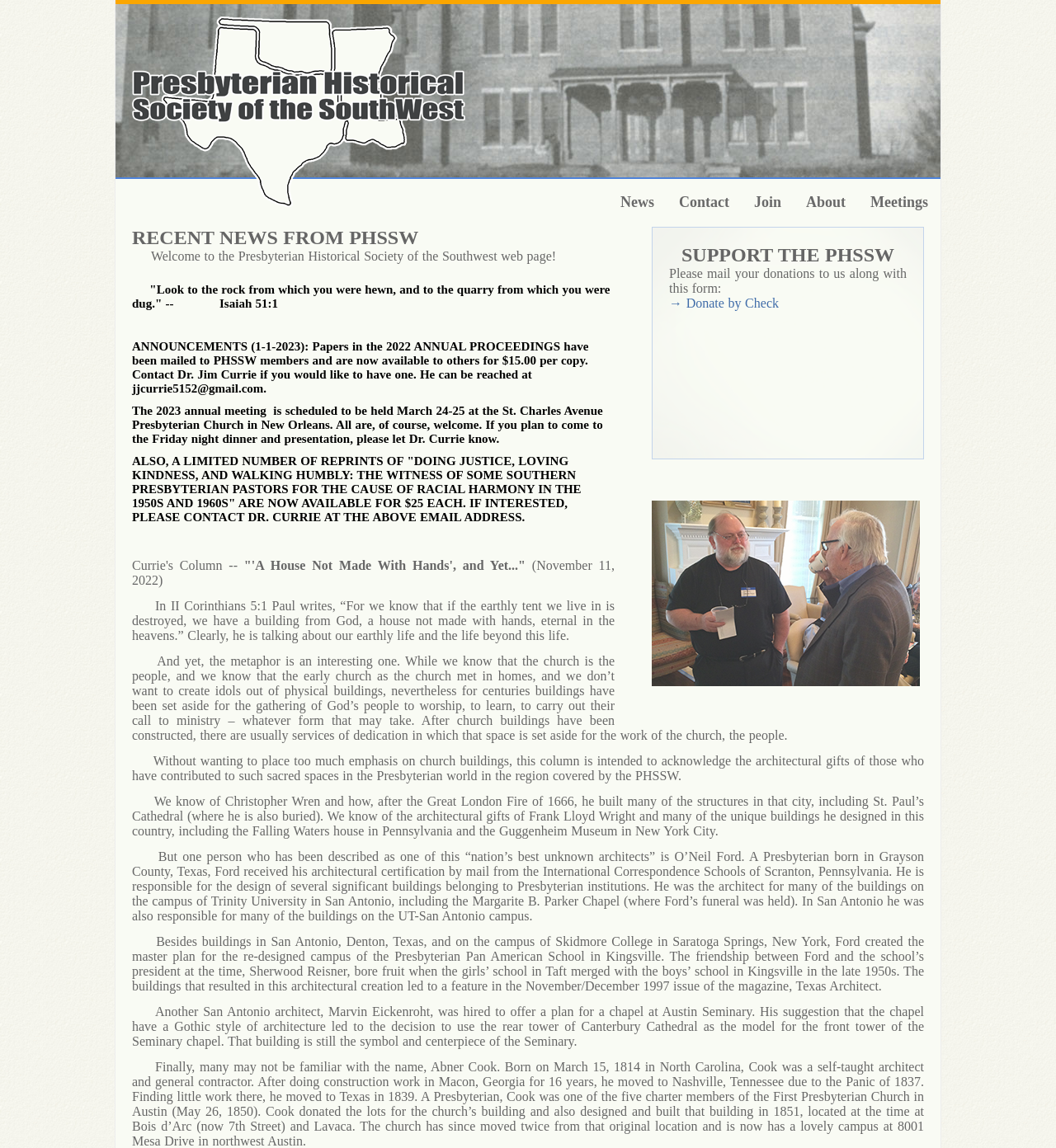Answer the question below with a single word or a brief phrase: 
What is the purpose of the 'SUPPORT THE PHSSW' section?

To donate